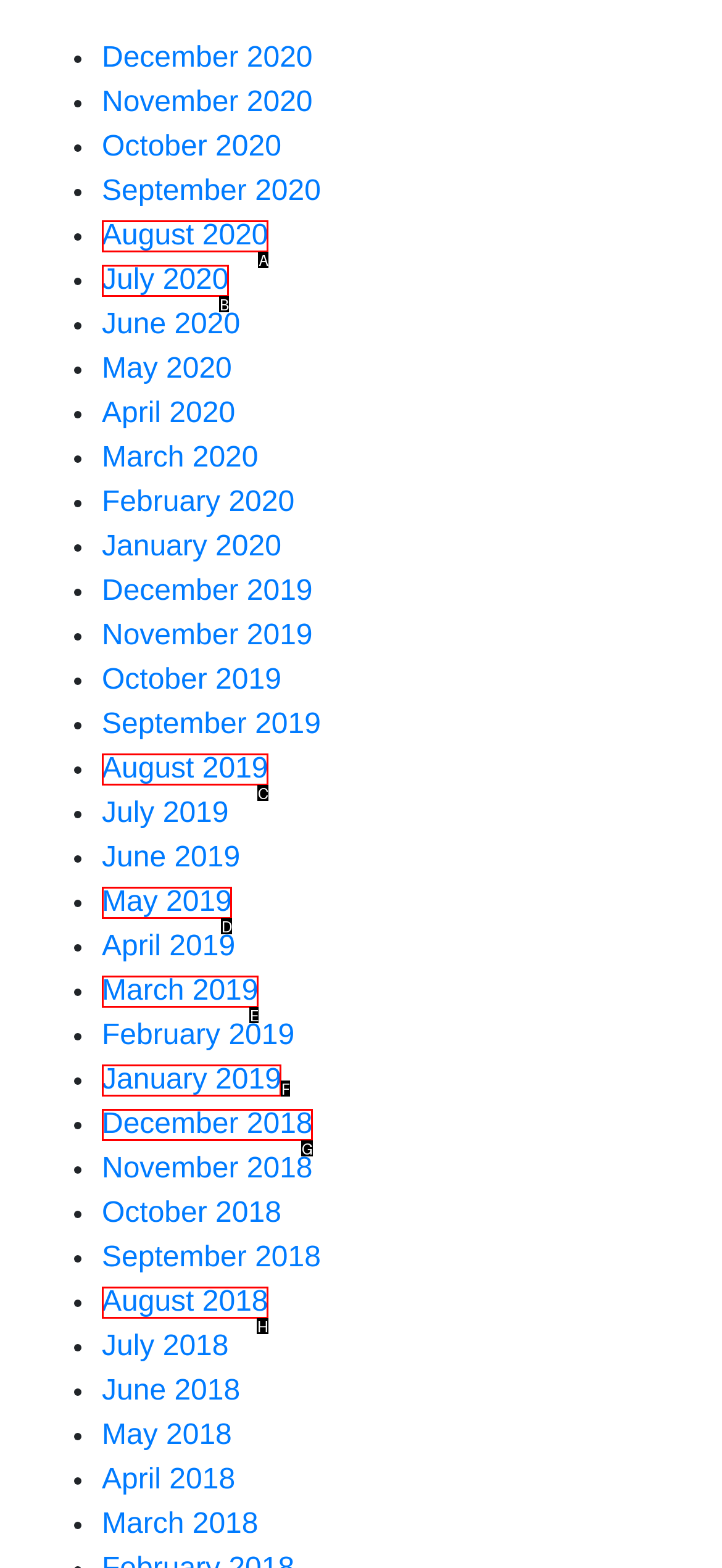Select the letter that corresponds to the description: July 2020. Provide your answer using the option's letter.

B